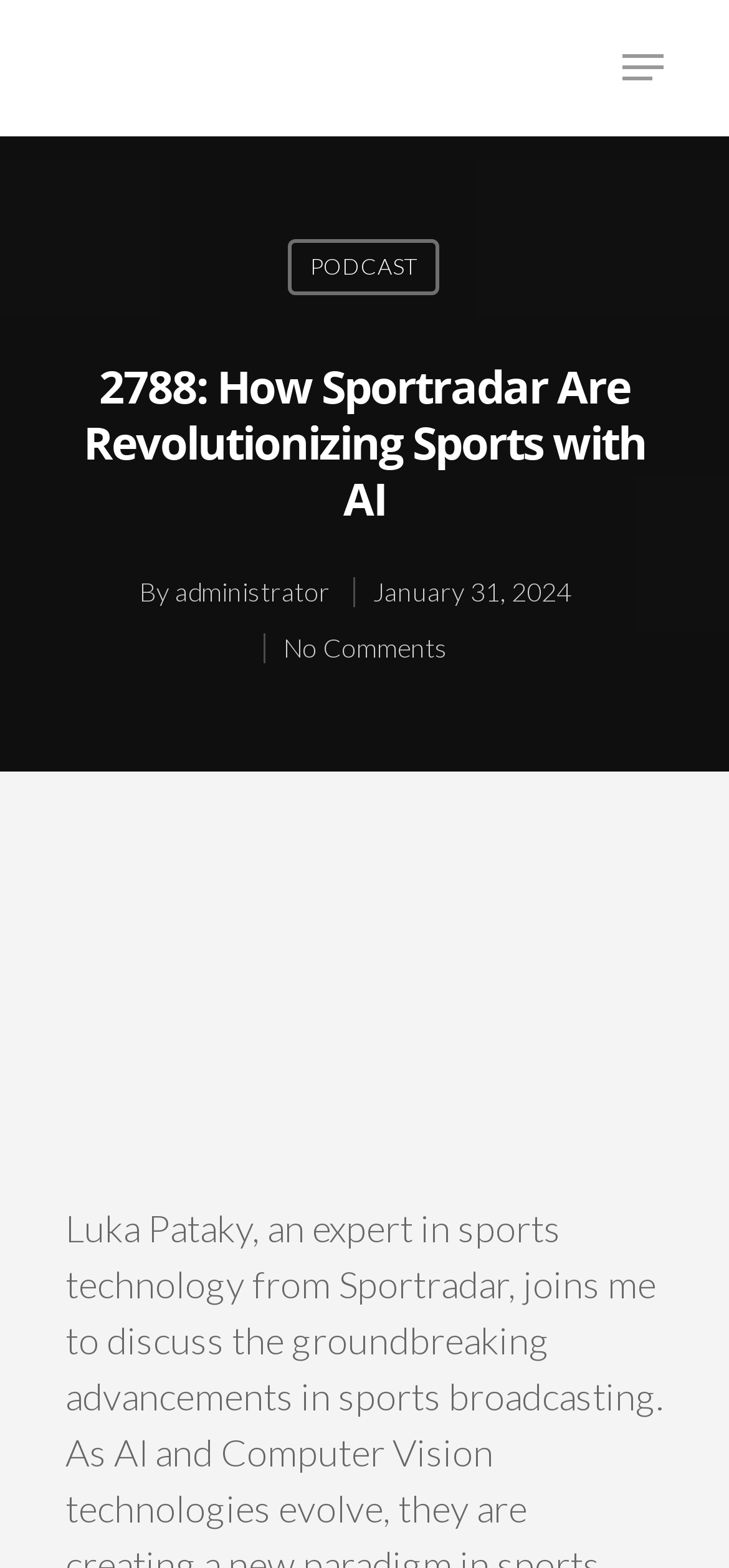Is there a search function on the page?
Using the image as a reference, give a one-word or short phrase answer.

Yes